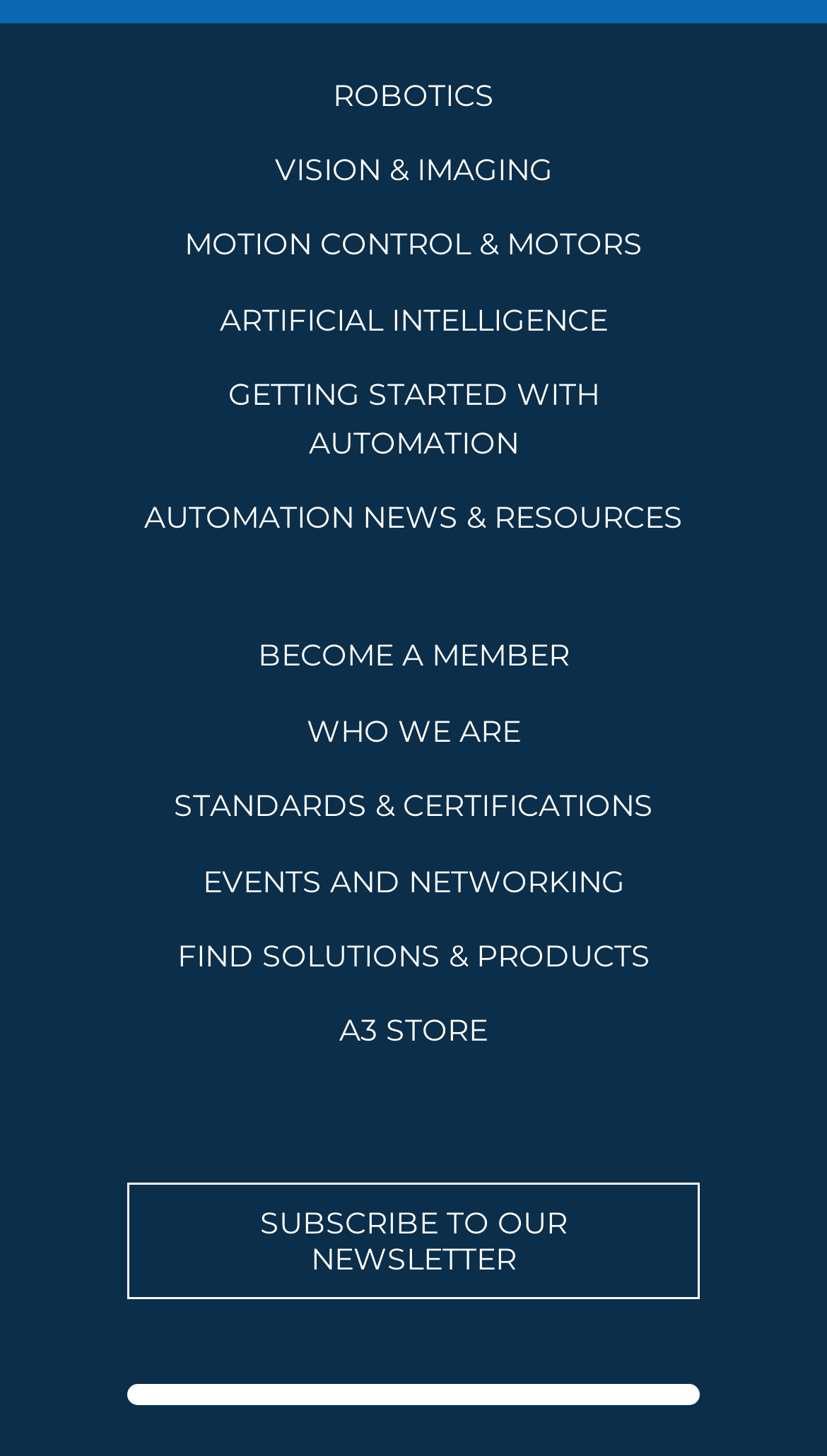Using the element description provided, determine the bounding box coordinates in the format (top-left x, top-left y, bottom-right x, bottom-right y). Ensure that all values are floating point numbers between 0 and 1. Element description: (734) 994-6088

[0.154, 0.737, 0.846, 0.818]